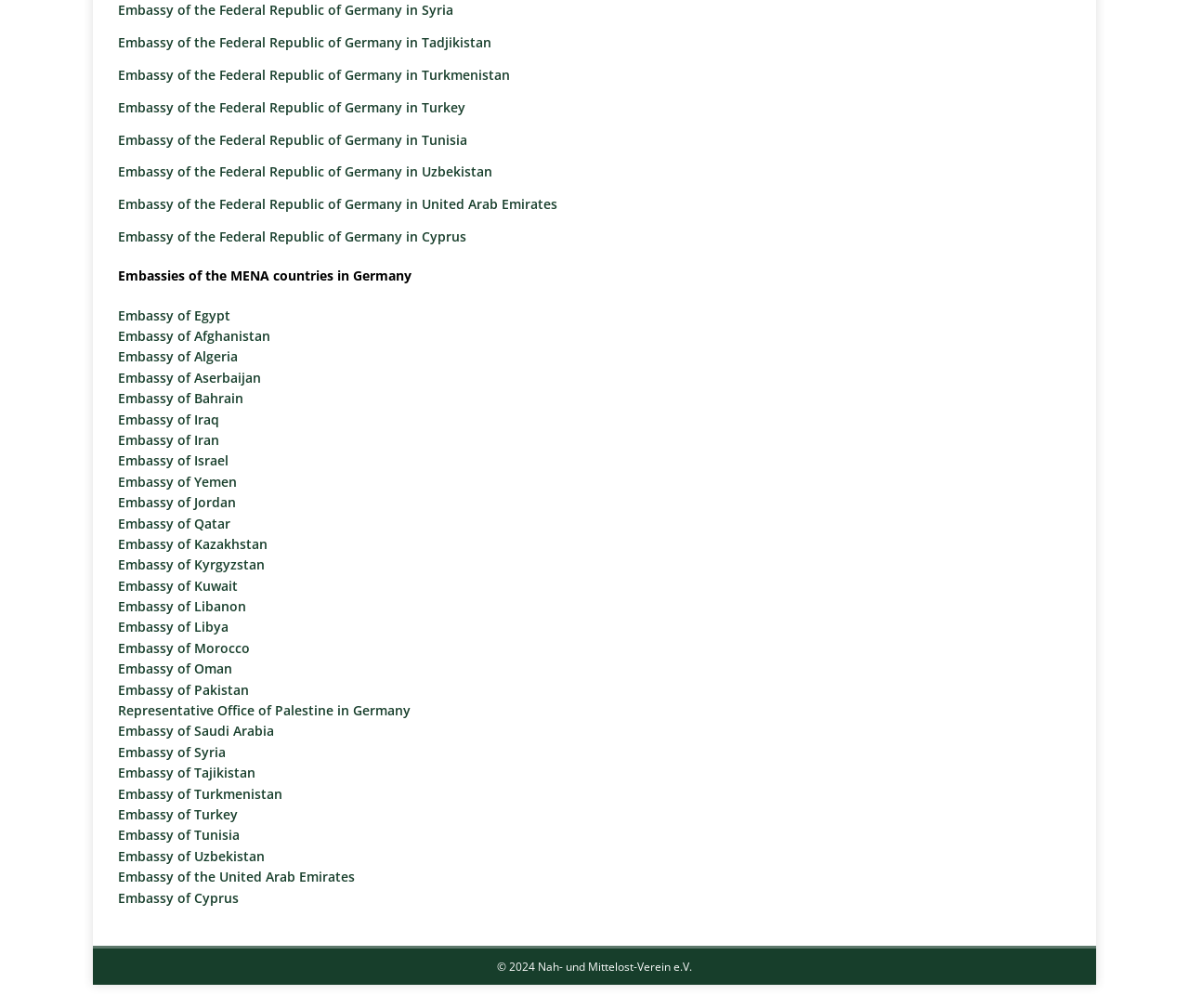Pinpoint the bounding box coordinates of the area that must be clicked to complete this instruction: "Go to Embassy of Turkey".

[0.099, 0.097, 0.888, 0.117]